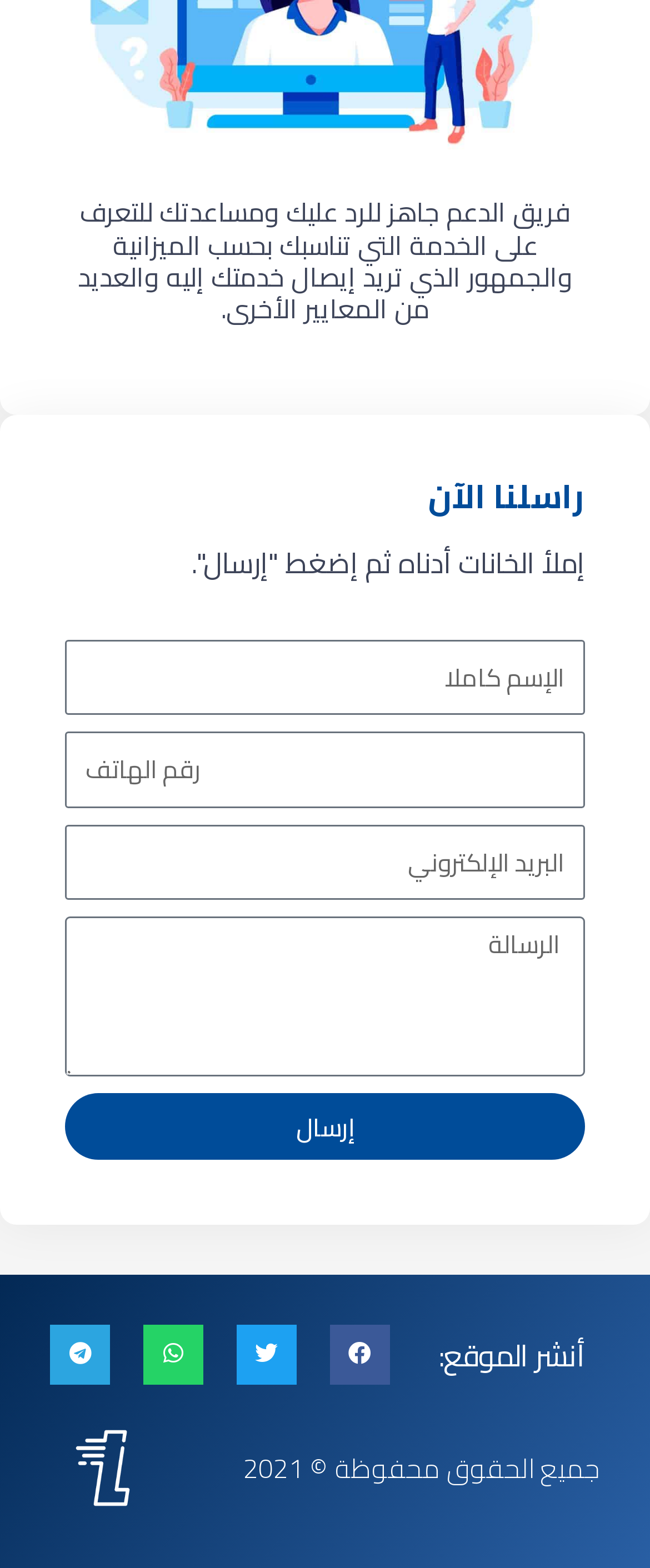Is the phone number field required?
From the image, respond using a single word or phrase.

Yes